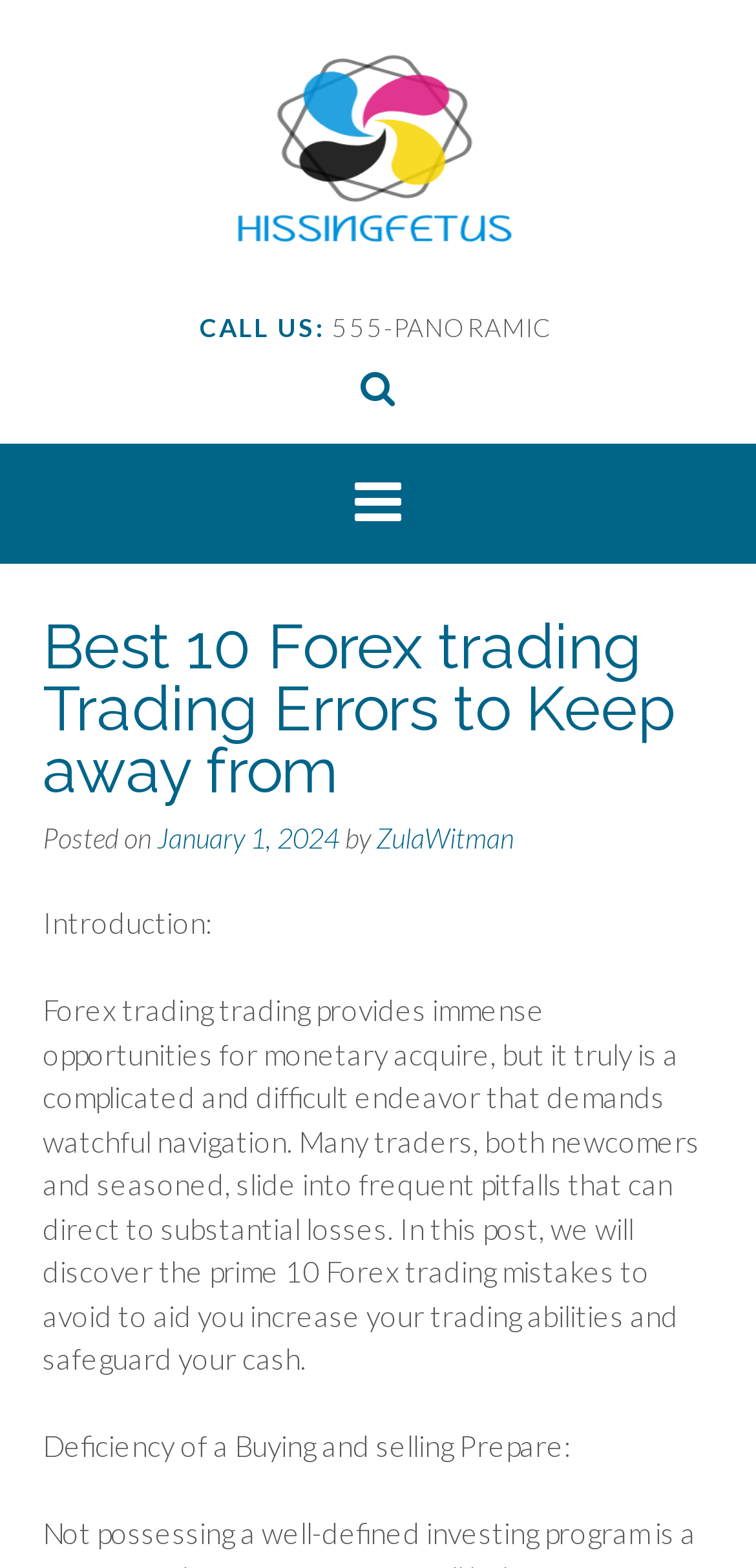Respond with a single word or phrase to the following question: What is the first Forex trading mistake mentioned?

Deficiency of a Buying and selling Prepare